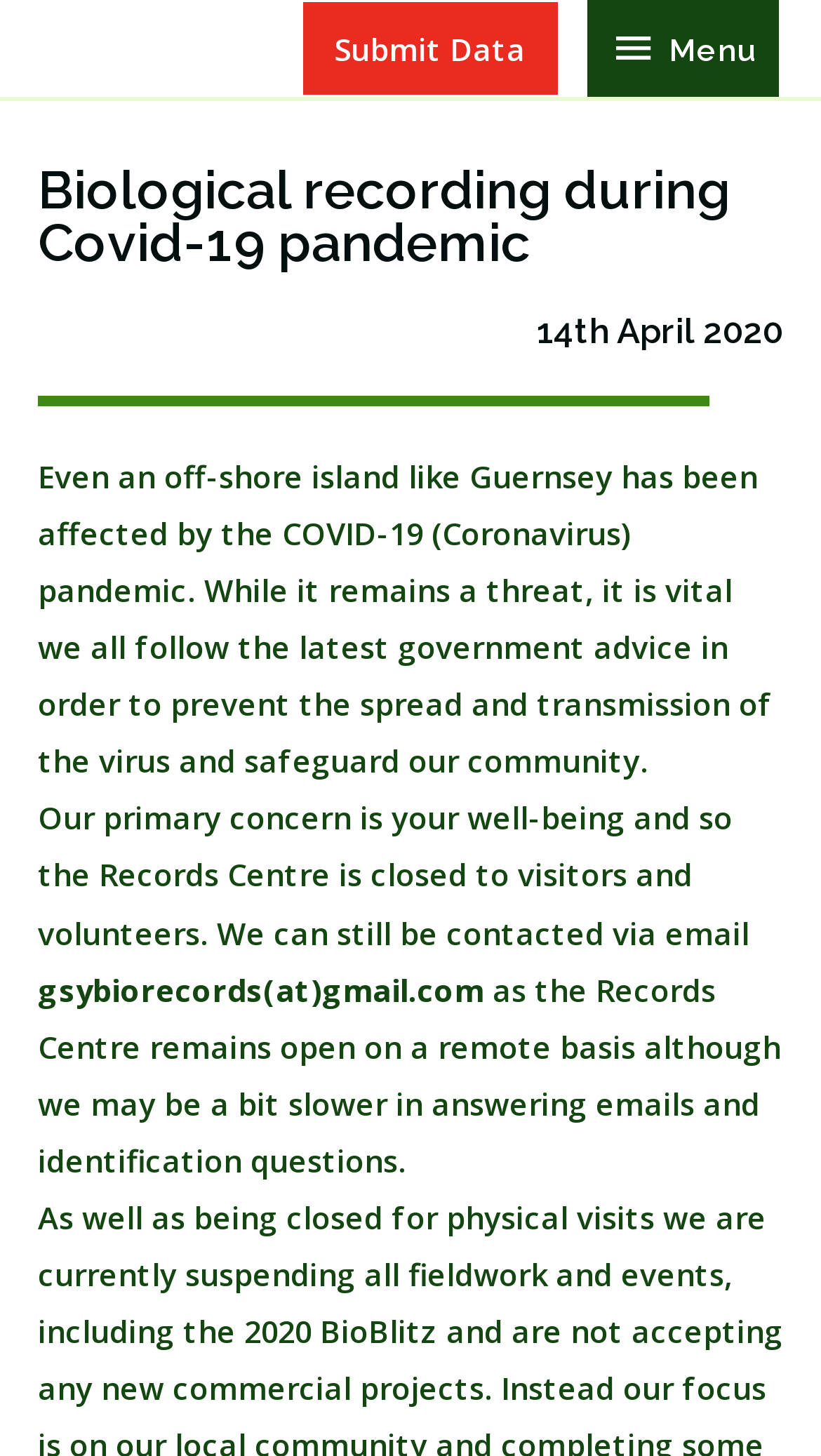What is the date mentioned on the webpage?
Look at the image and respond with a one-word or short phrase answer.

14th April 2020